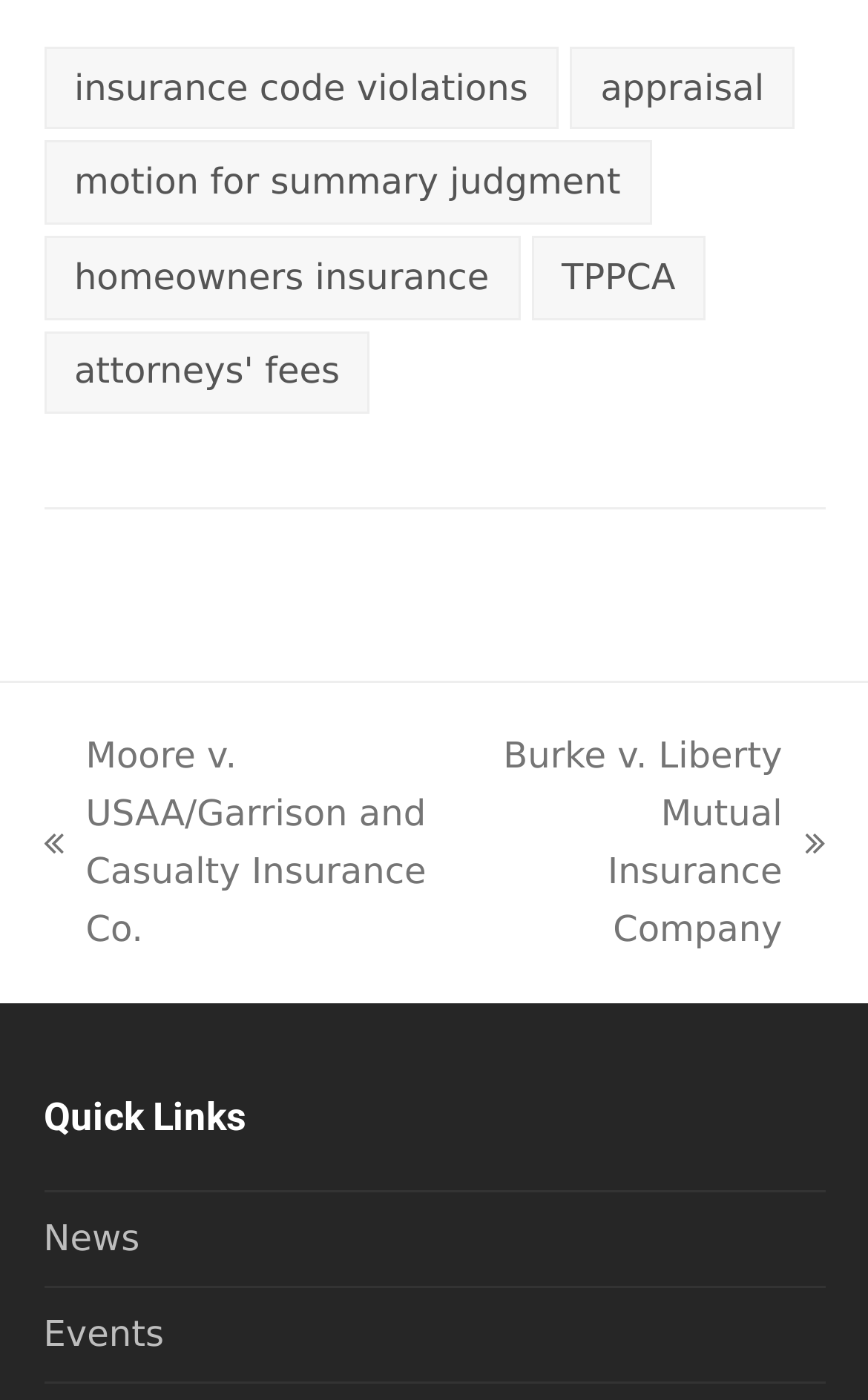Based on the image, provide a detailed response to the question:
How many links are there above the separator?

There are 6 links above the separator, which are 'insurance code violations', 'appraisal', 'motion for summary judgment', 'homeowners insurance', 'TPPCA', and 'attorneys' fees'. The separator is a horizontal line with a bounding box of [0.05, 0.362, 0.95, 0.364].